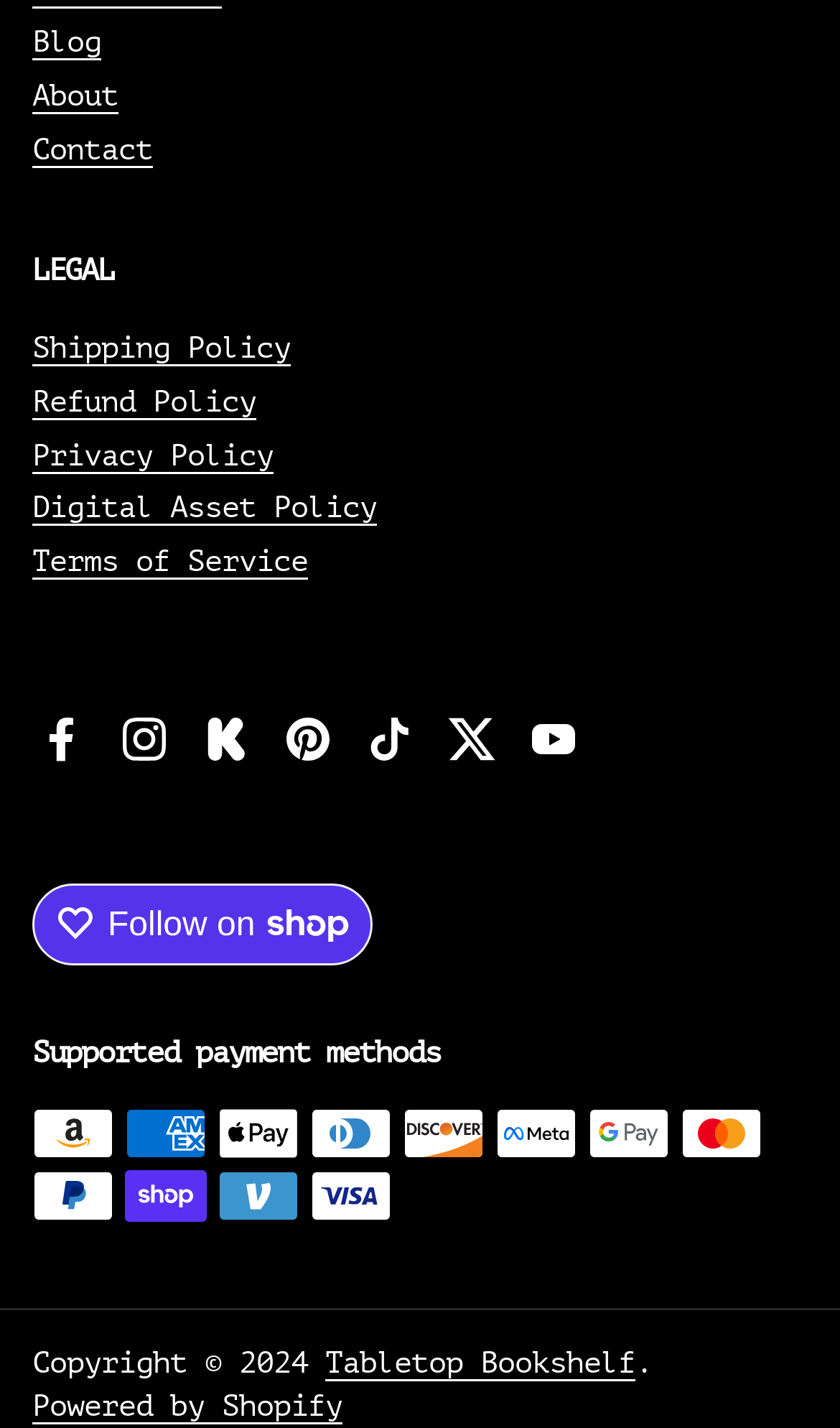What is the platform that powers the website?
Using the image as a reference, give a one-word or short phrase answer.

Shopify